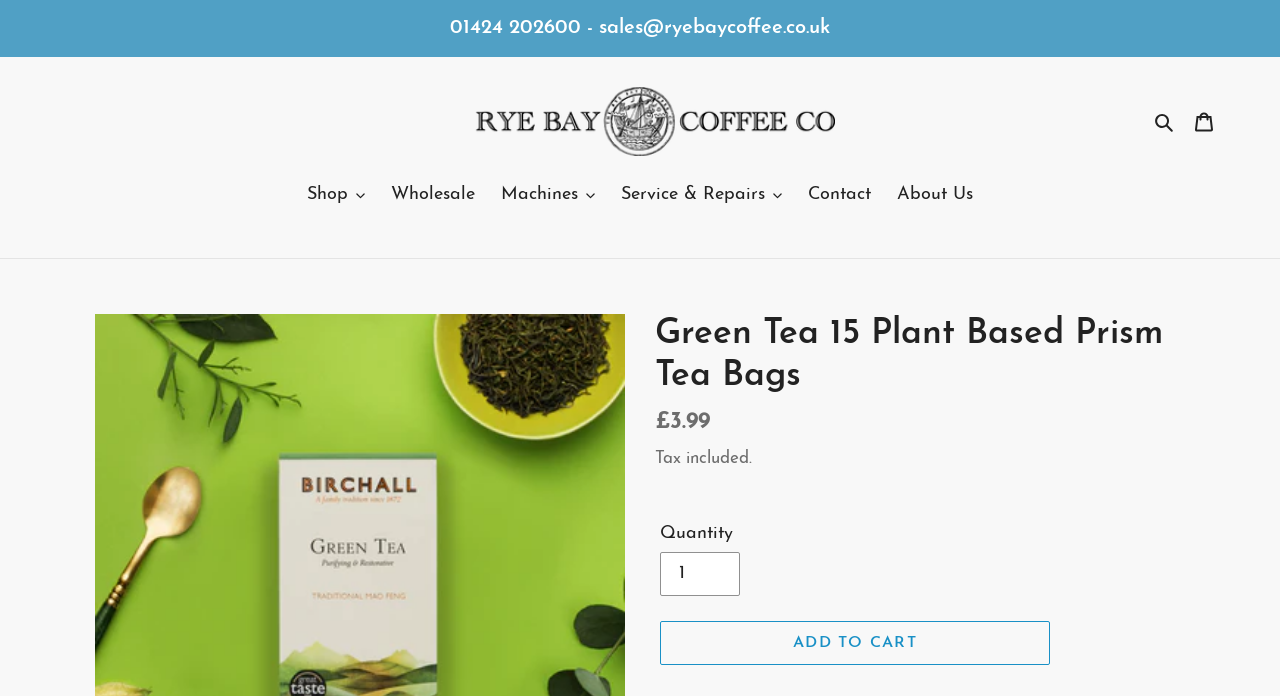What can you do with the quantity spin button?
Kindly answer the question with as much detail as you can.

I found the quantity spin button by looking at the product description, where I saw a spin button labeled 'Quantity'. This button allows the user to change the quantity of the product they want to purchase.